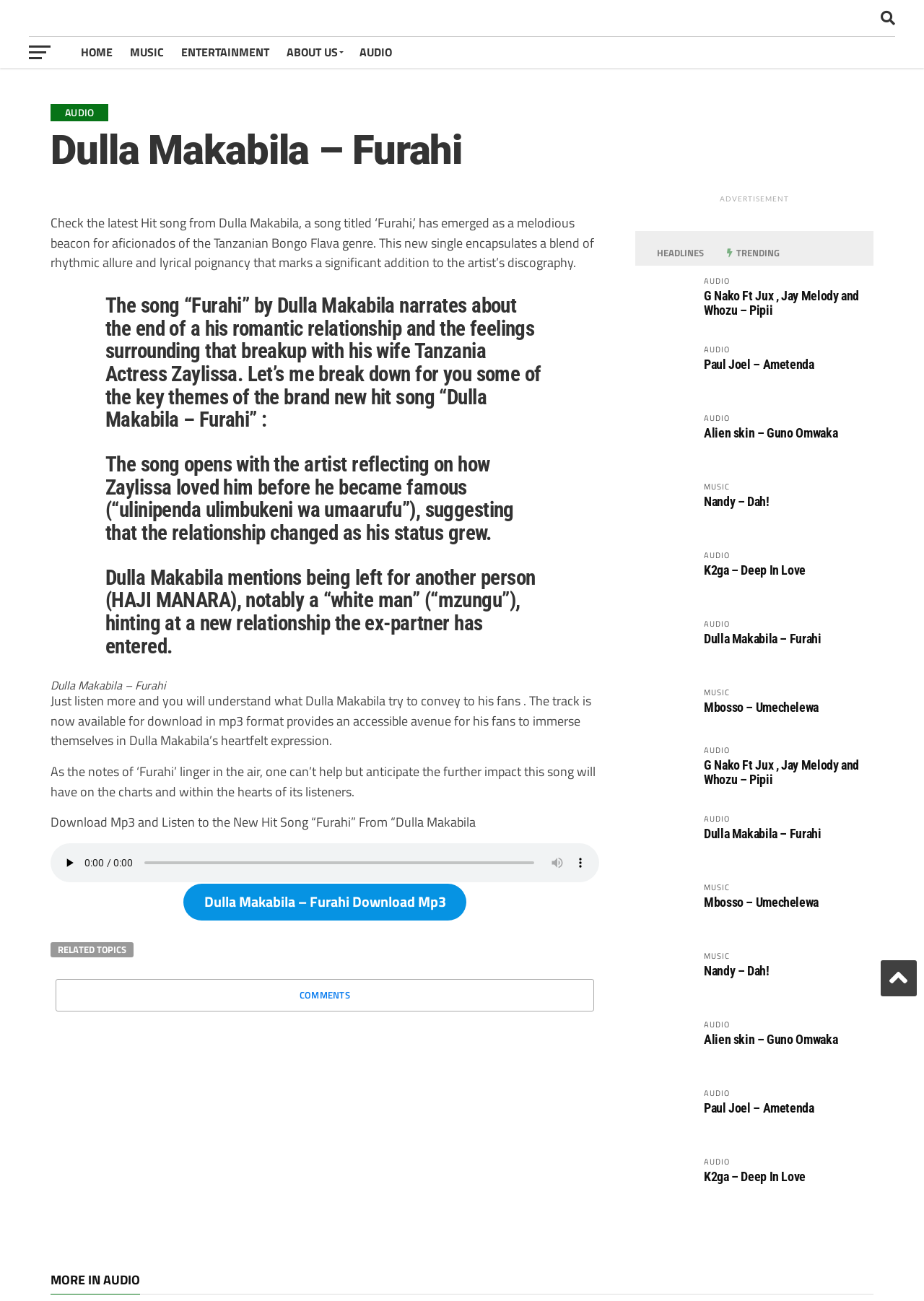Identify the bounding box coordinates for the element that needs to be clicked to fulfill this instruction: "Check the 'COMMENTS'". Provide the coordinates in the format of four float numbers between 0 and 1: [left, top, right, bottom].

[0.324, 0.759, 0.379, 0.77]